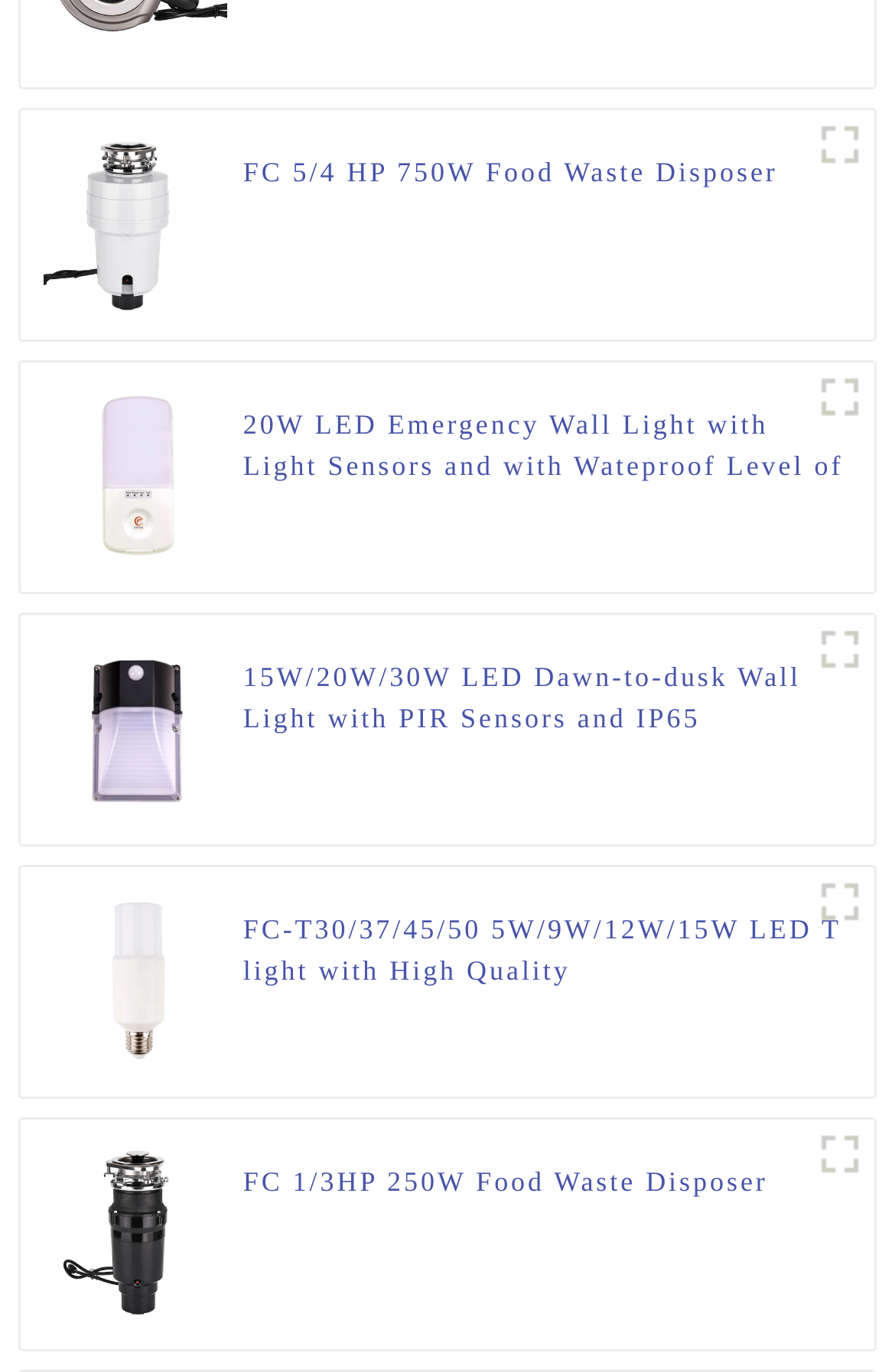Please give a concise answer to this question using a single word or phrase: 
How many products are displayed on this webpage?

5